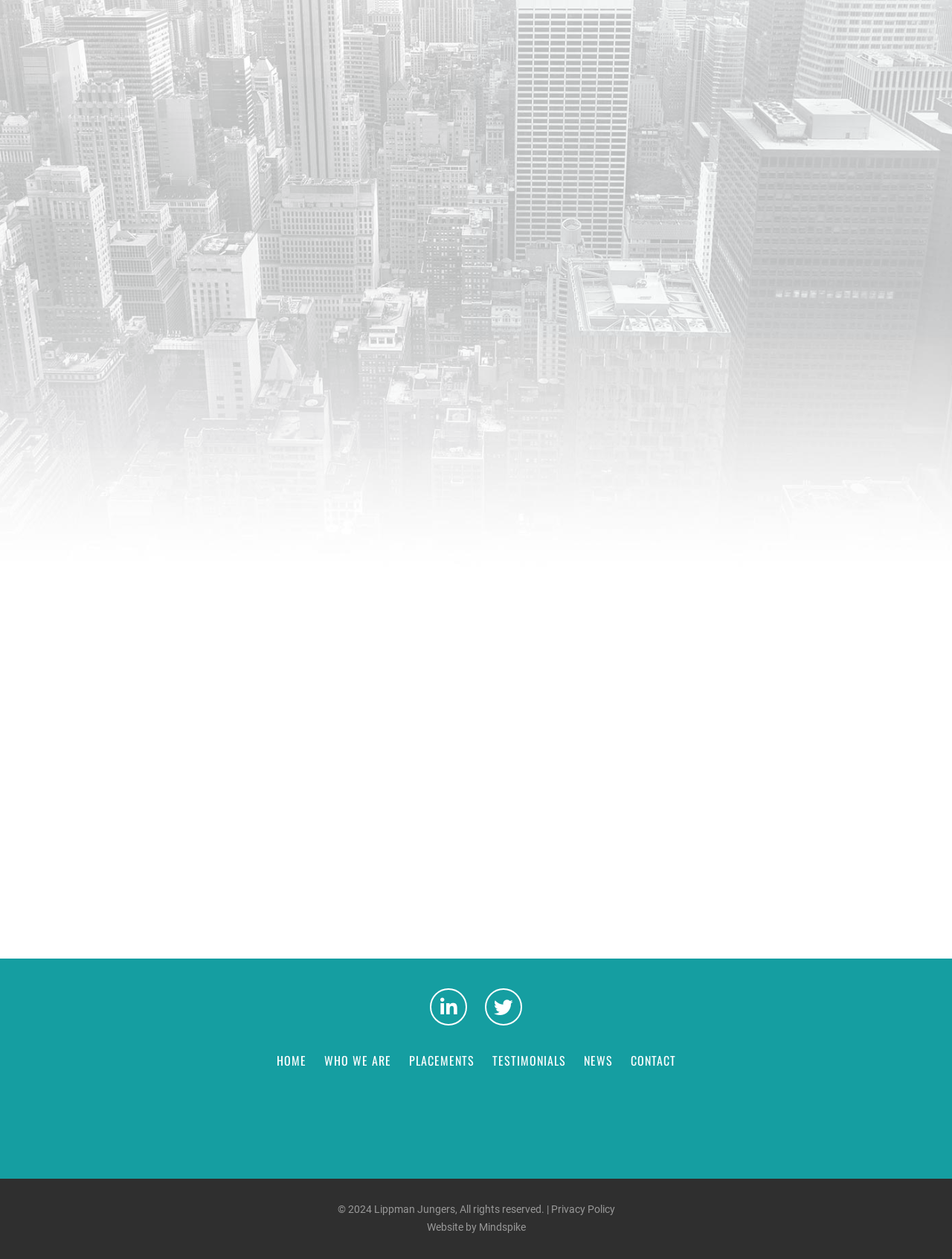Locate the coordinates of the bounding box for the clickable region that fulfills this instruction: "read news".

[0.605, 0.83, 0.651, 0.856]